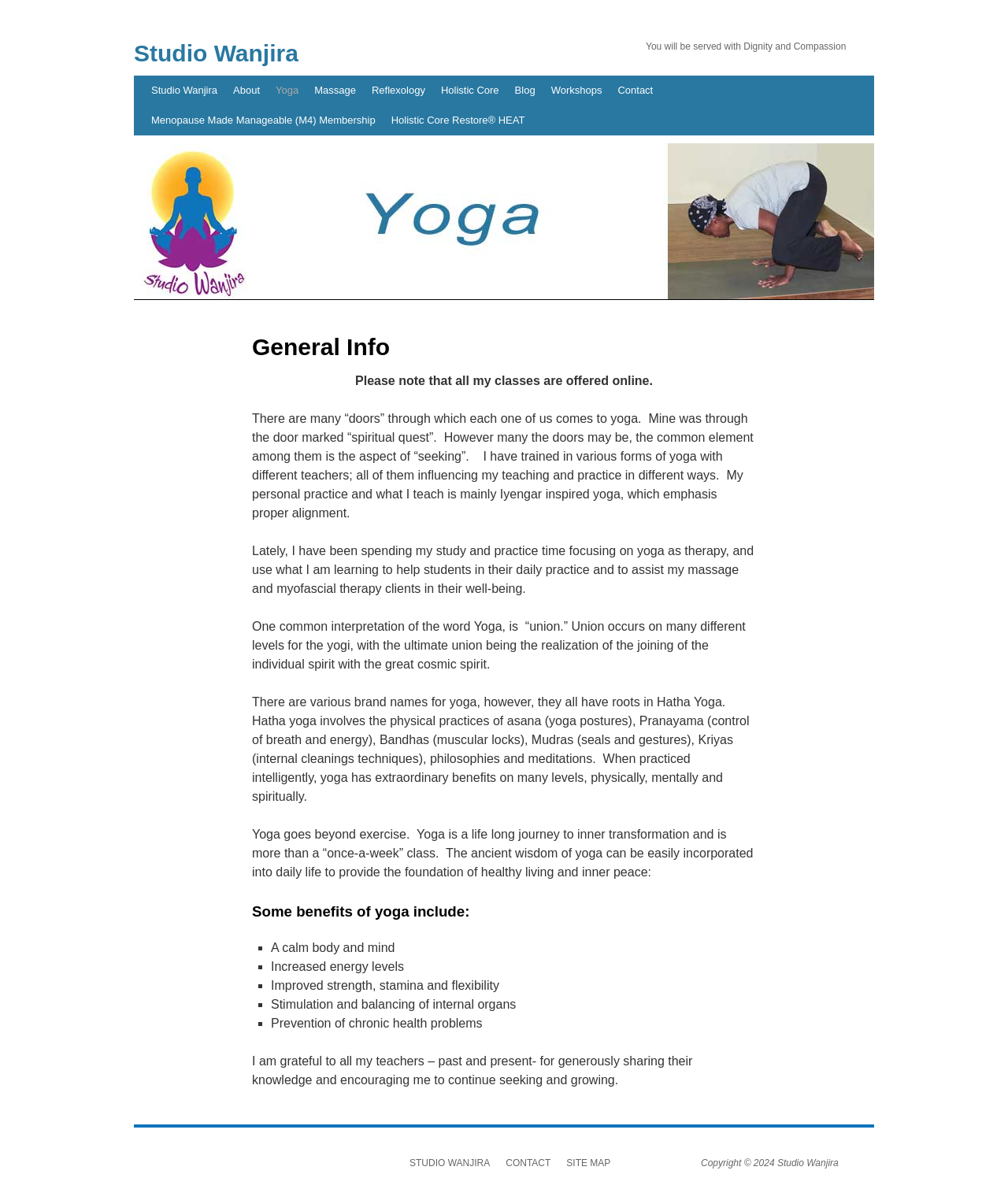Offer a detailed account of what is visible on the webpage.

The webpage is about Studio Wanjira, a holistic wellness center. At the top, there is a link to "Studio Wanjira" and a static text "You will be served with Dignity and Compassion". Below this, there is a navigation menu with links to "About", "Yoga", "Massage", "Reflexology", "Holistic Core", "Blog", "Workshops", "Contact", and "Menopause Made Manageable (M4) Membership".

The main content of the page is divided into sections. The first section has a heading "General Info" and a static text "Please note that all my classes are offered online." Below this, there is a long paragraph about the author's journey with yoga, including their training and practice. The text is followed by several paragraphs discussing the benefits and philosophy of yoga.

The next section has a heading "Some benefits of yoga include:" and lists several benefits, including a calm body and mind, increased energy levels, improved strength, stamina, and flexibility, stimulation and balancing of internal organs, and prevention of chronic health problems.

At the bottom of the page, there is a section with links to "STUDIO WANJIRA", "CONTACT", and "SITE MAP", as well as a copyright notice "Copyright © 2024 Studio Wanjira".